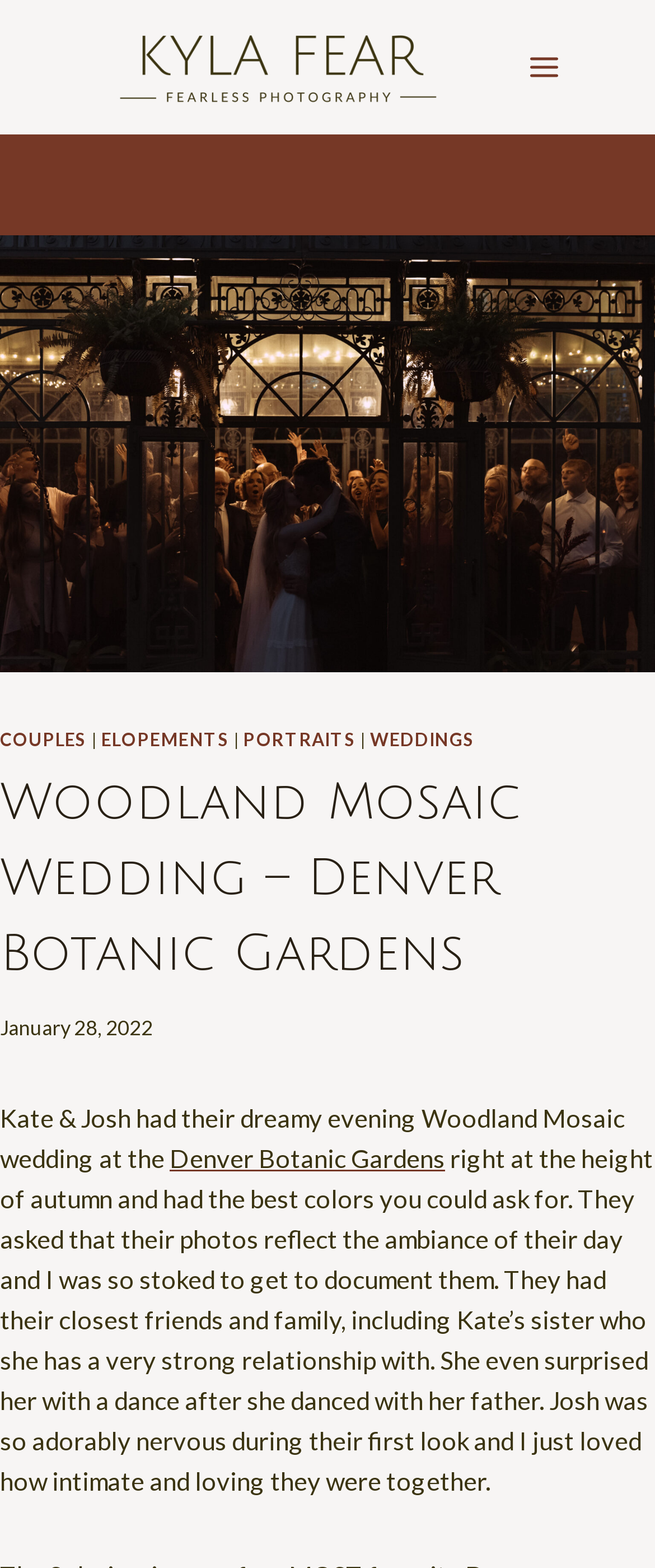Please determine the main heading text of this webpage.

Woodland Mosaic Wedding – Denver Botanic Gardens